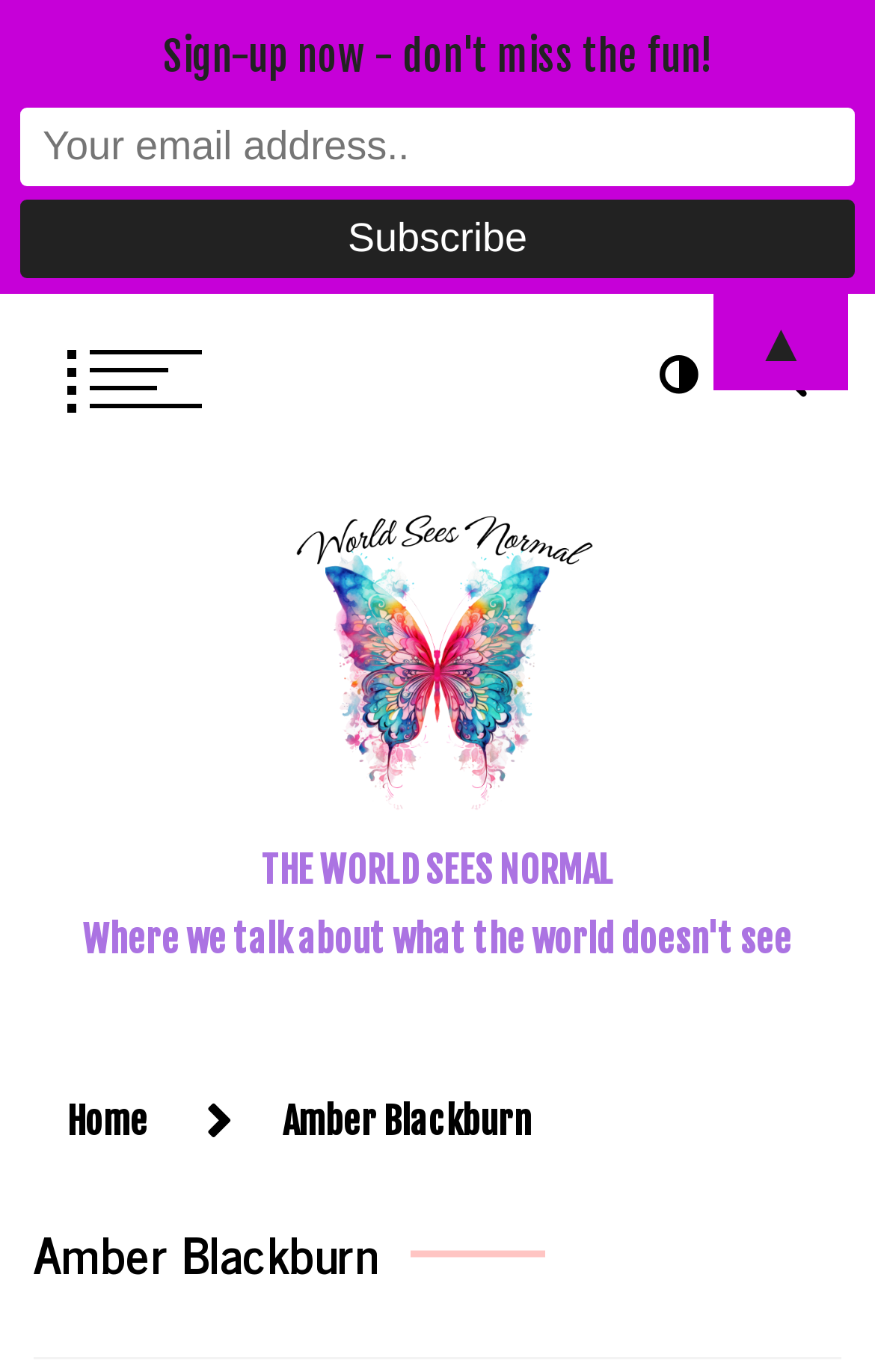Please answer the following question as detailed as possible based on the image: 
What is the text of the link above the image?

The link above the image has the text 'THE WORLD SEES NORMAL', which is also the same as the image's alt text. This suggests that the link and the image are related and possibly point to the same destination.